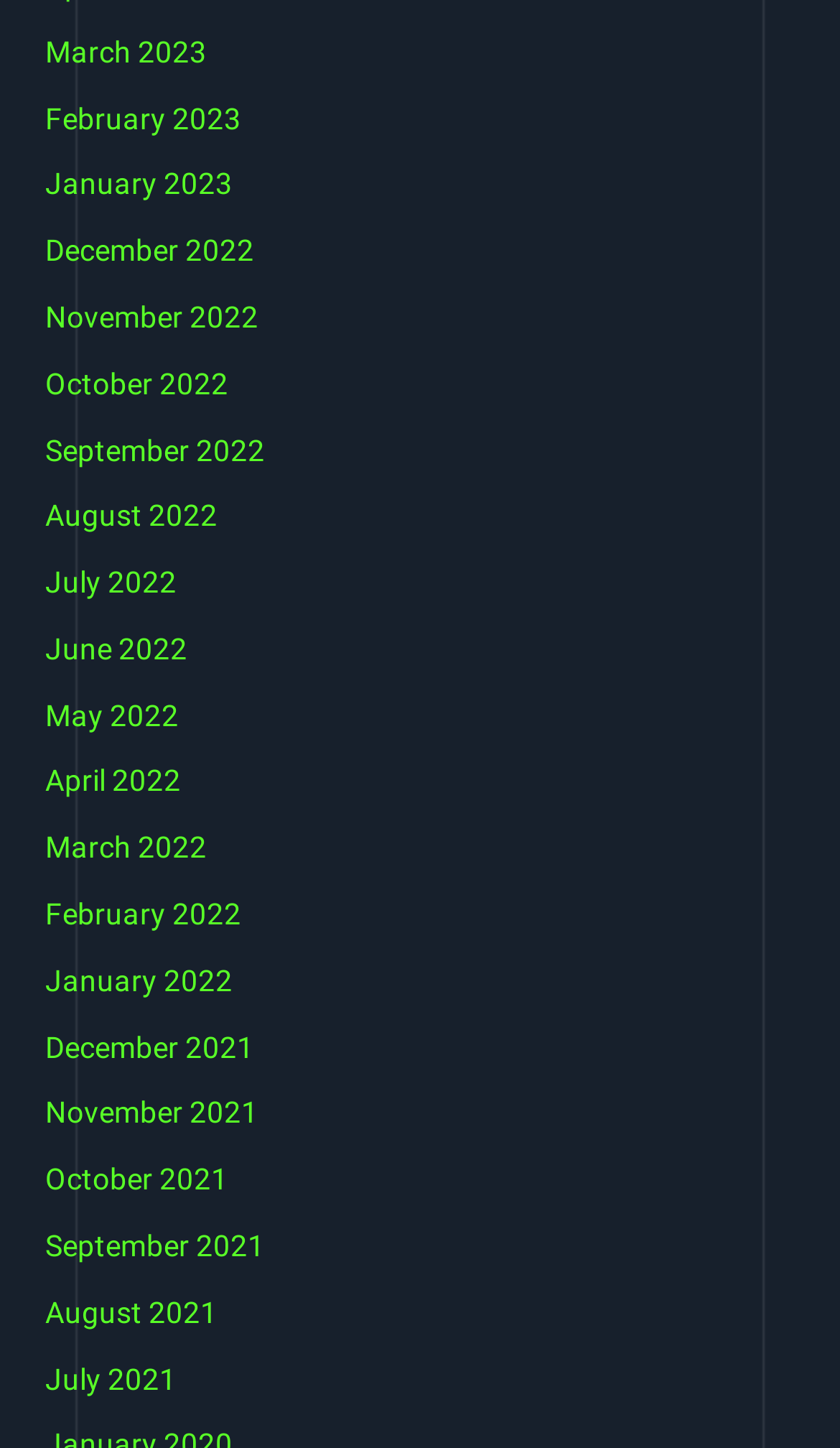Respond with a single word or phrase to the following question:
What is the vertical position of the link 'February 2022'?

Above the middle